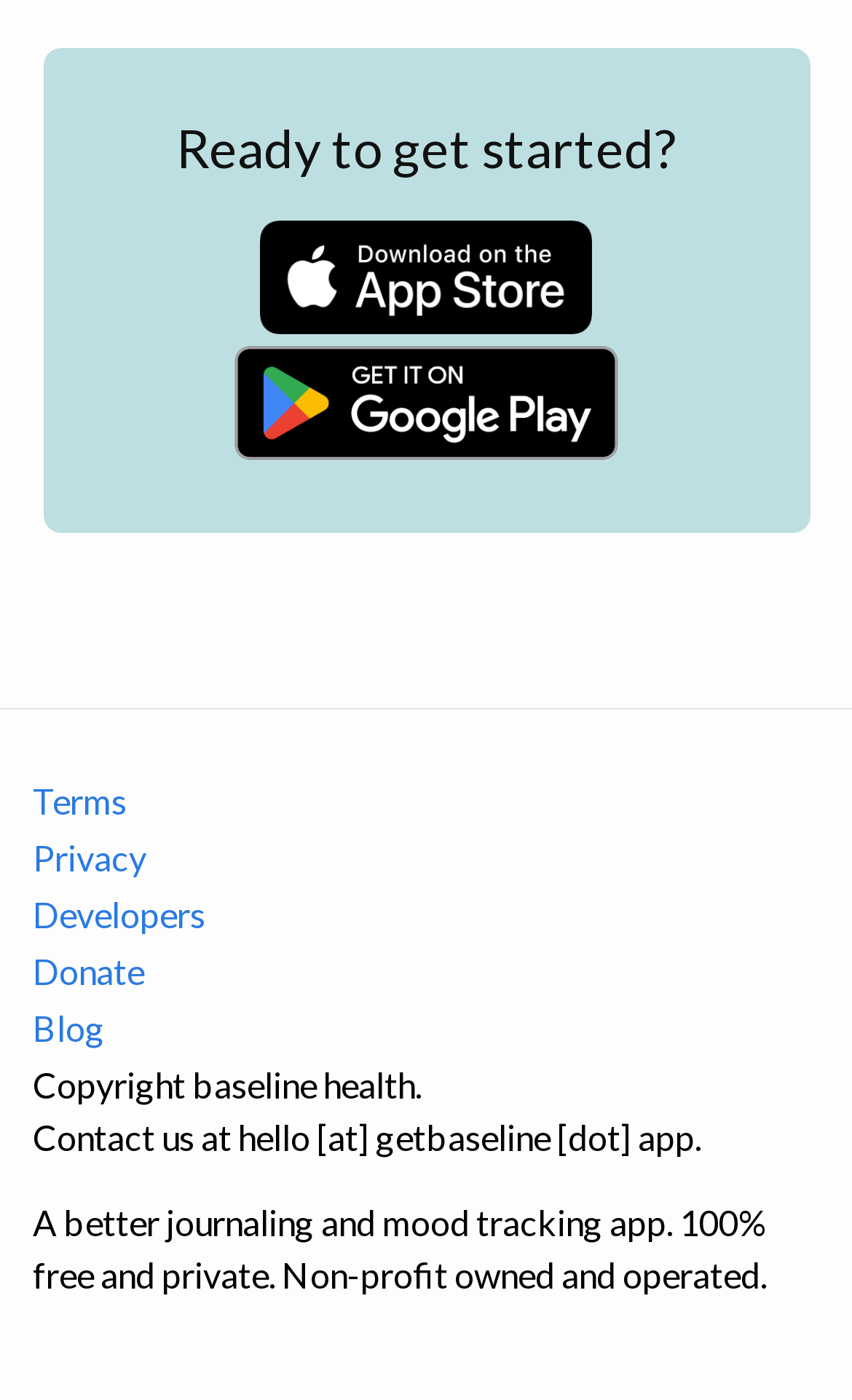Identify the bounding box for the element characterized by the following description: "Terms".

[0.038, 0.554, 0.962, 0.591]